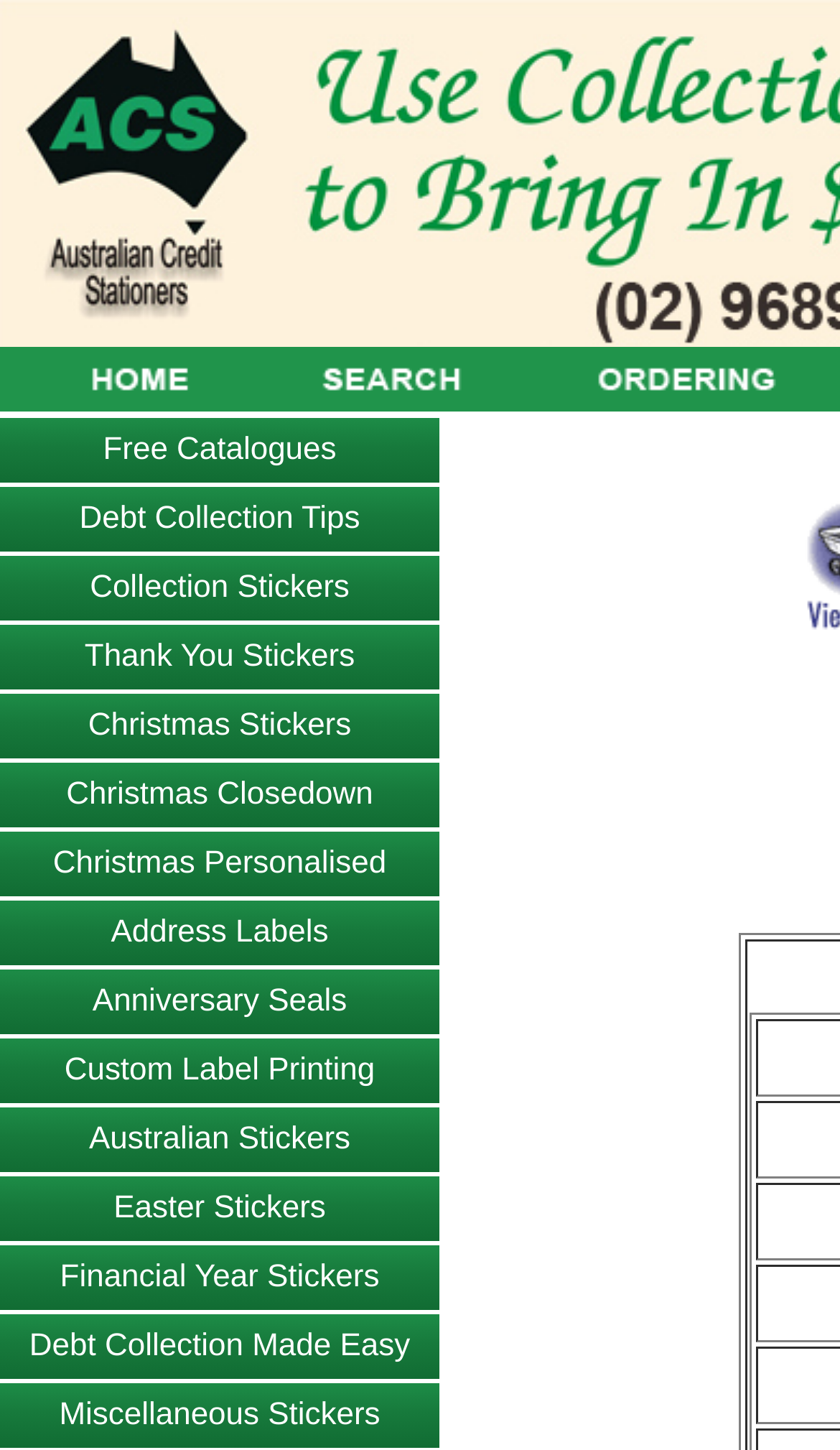Provide the bounding box coordinates of the HTML element described by the text: "alt="phone"".

None